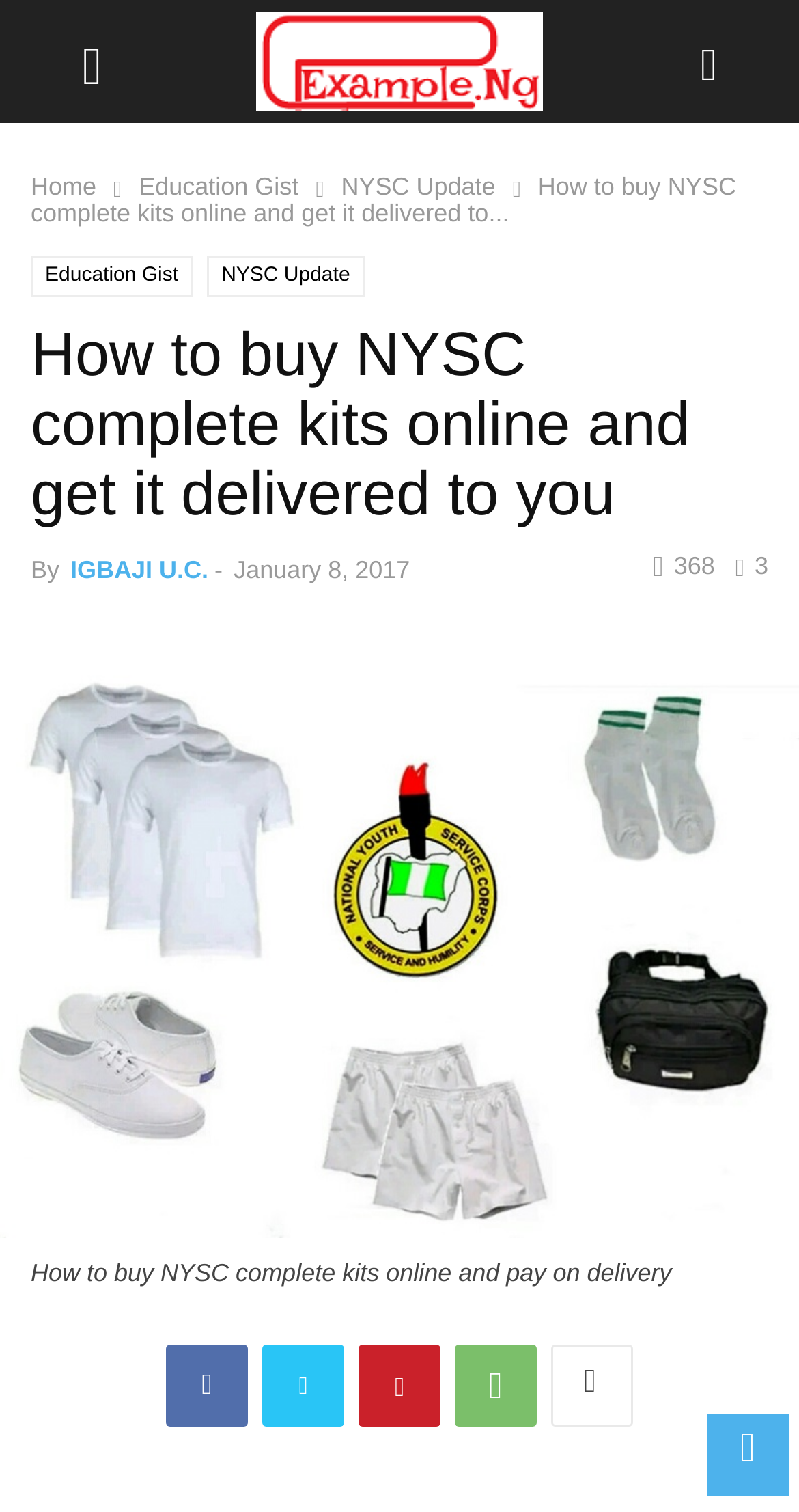Determine the bounding box coordinates of the clickable element to complete this instruction: "Read the article by IGBAJI U.C.". Provide the coordinates in the format of four float numbers between 0 and 1, [left, top, right, bottom].

[0.088, 0.367, 0.261, 0.386]